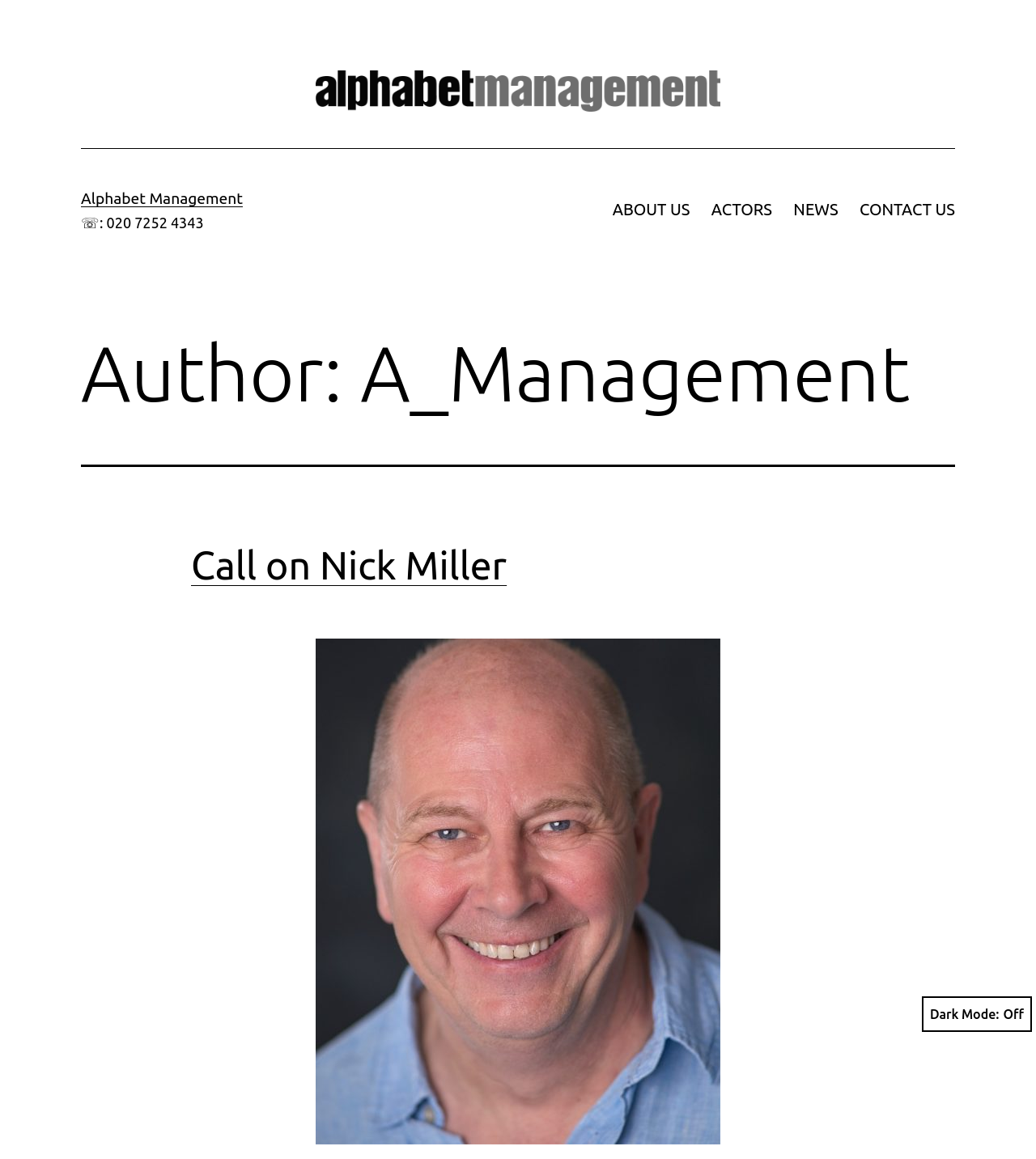Locate the bounding box coordinates of the element's region that should be clicked to carry out the following instruction: "Toggle Dark Mode". The coordinates need to be four float numbers between 0 and 1, i.e., [left, top, right, bottom].

[0.89, 0.86, 0.996, 0.89]